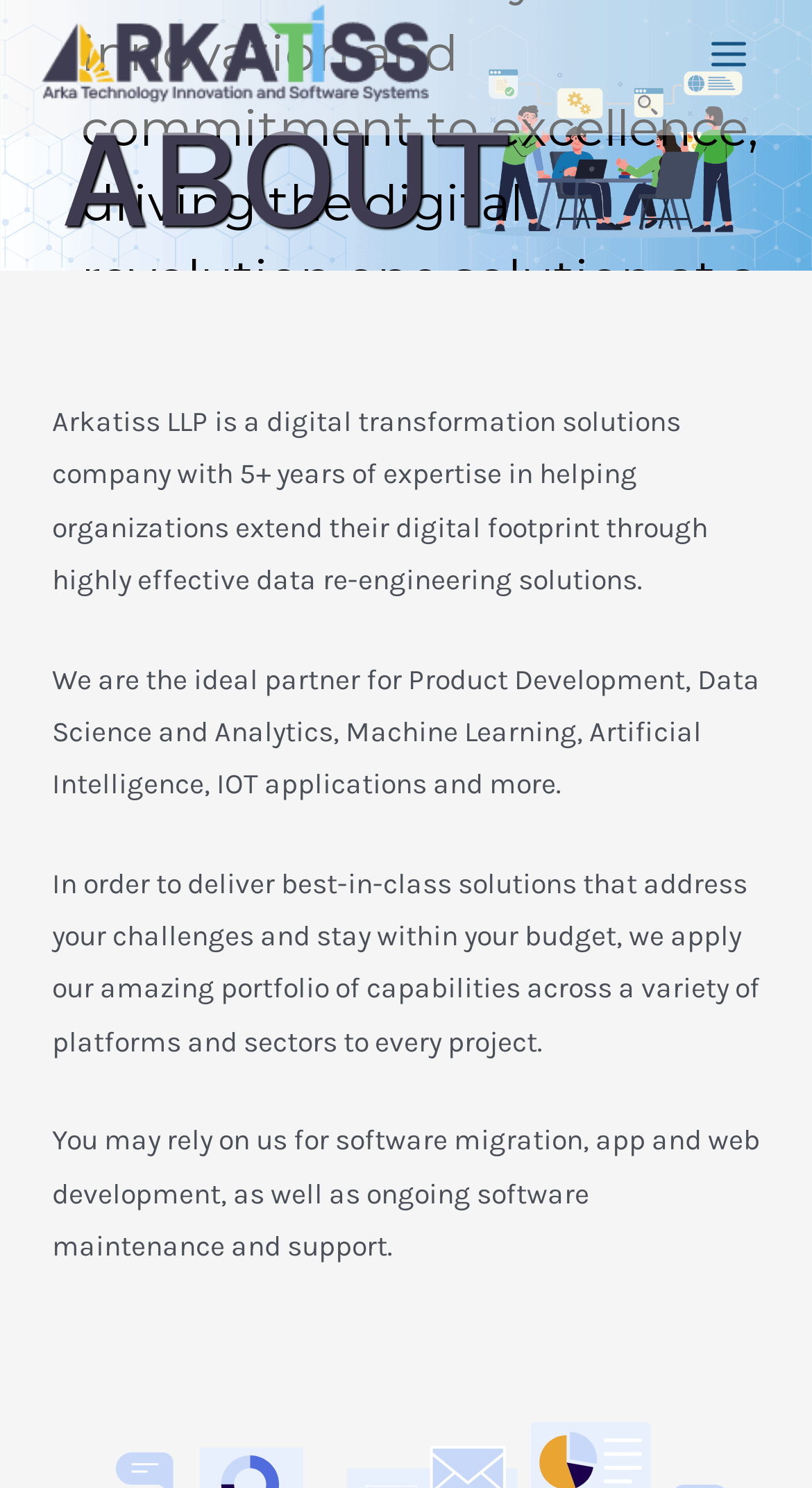Ascertain the bounding box coordinates for the UI element detailed here: "aria-label="Arkatiss"". The coordinates should be provided as [left, top, right, bottom] with each value being a float between 0 and 1.

[0.051, 0.002, 0.528, 0.072]